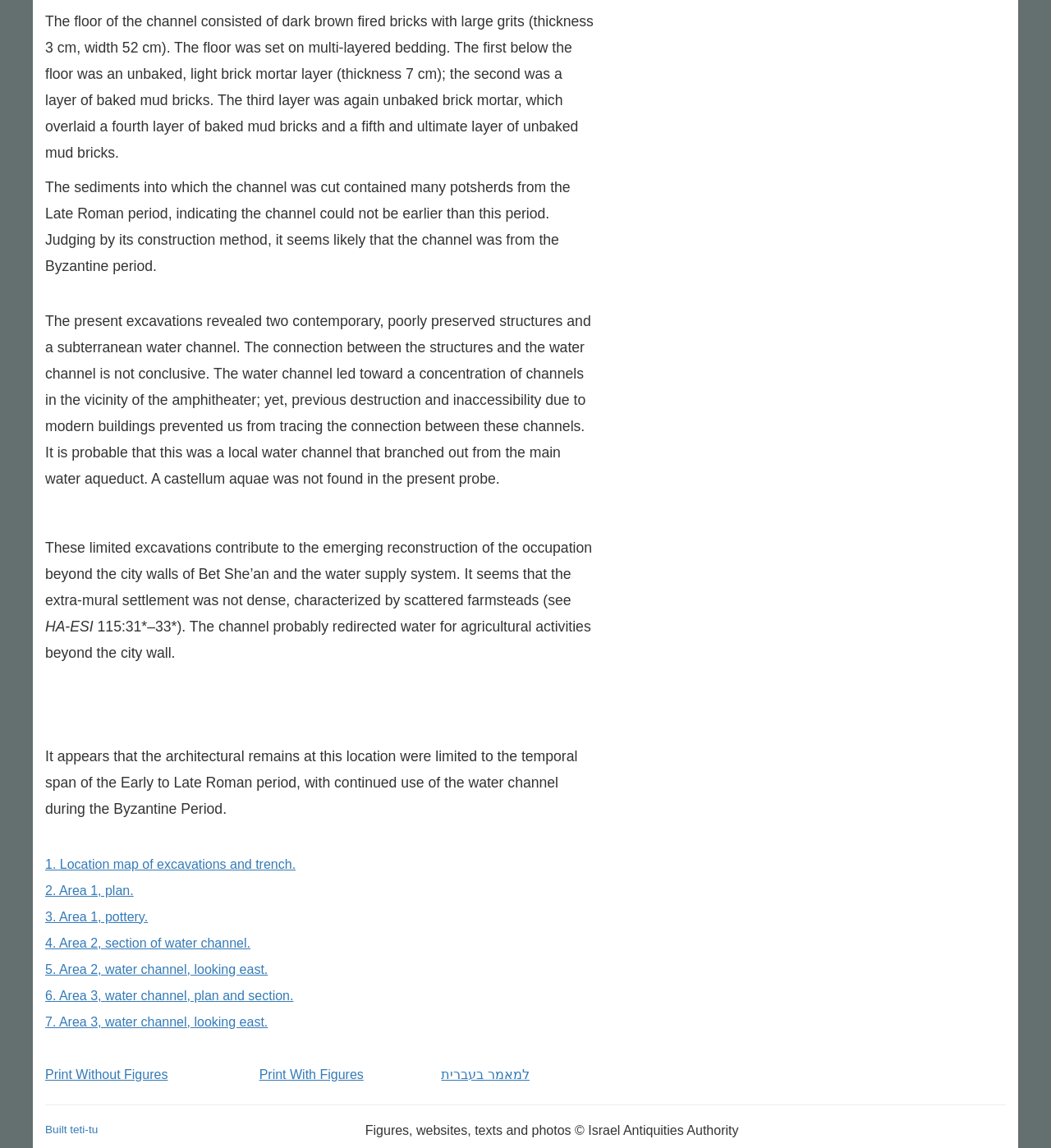Find and specify the bounding box coordinates that correspond to the clickable region for the instruction: "Follow Bitcoin World on Facebook".

None